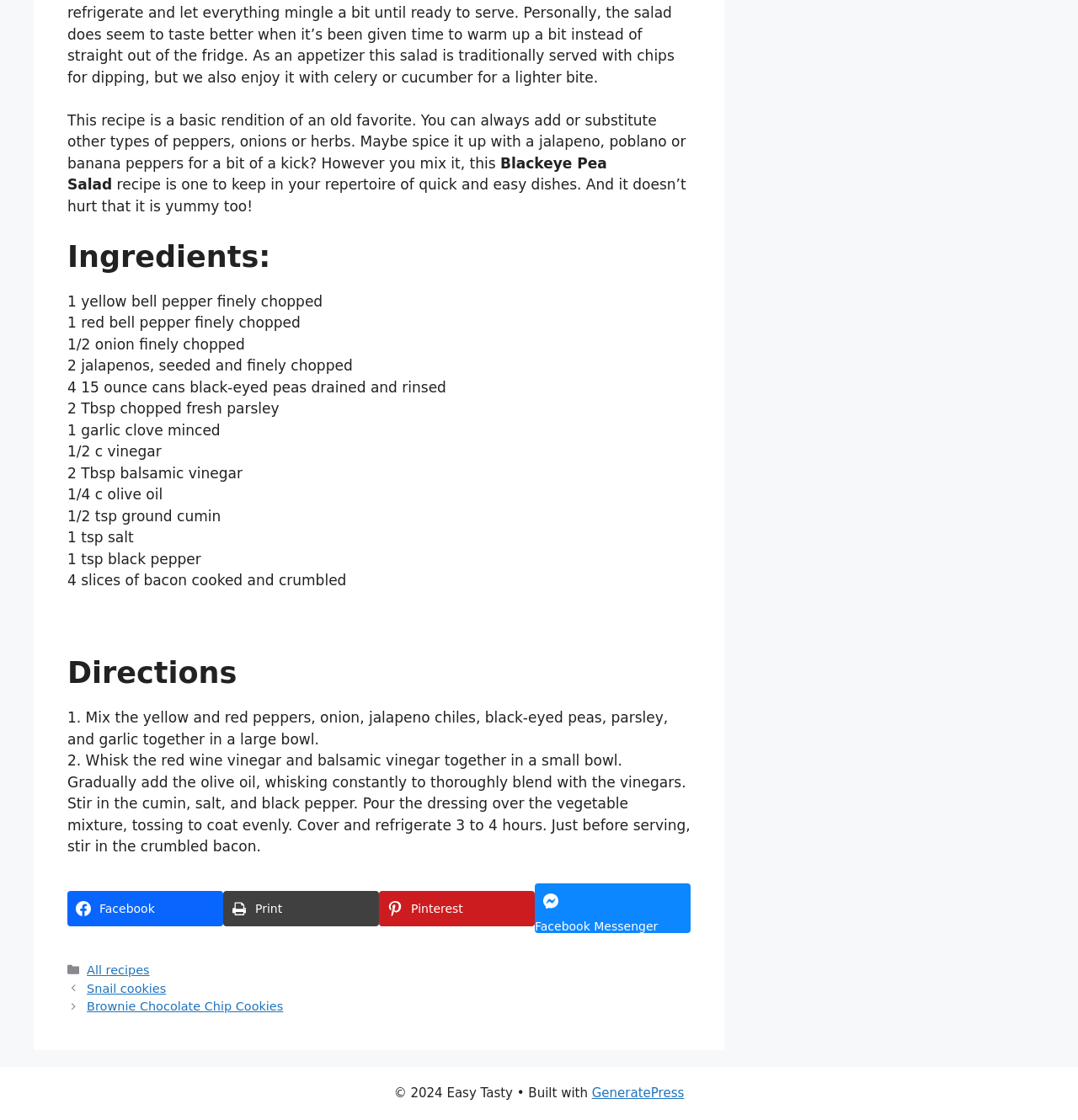Provide a brief response using a word or short phrase to this question:
How many jalapenos are required in the recipe?

2